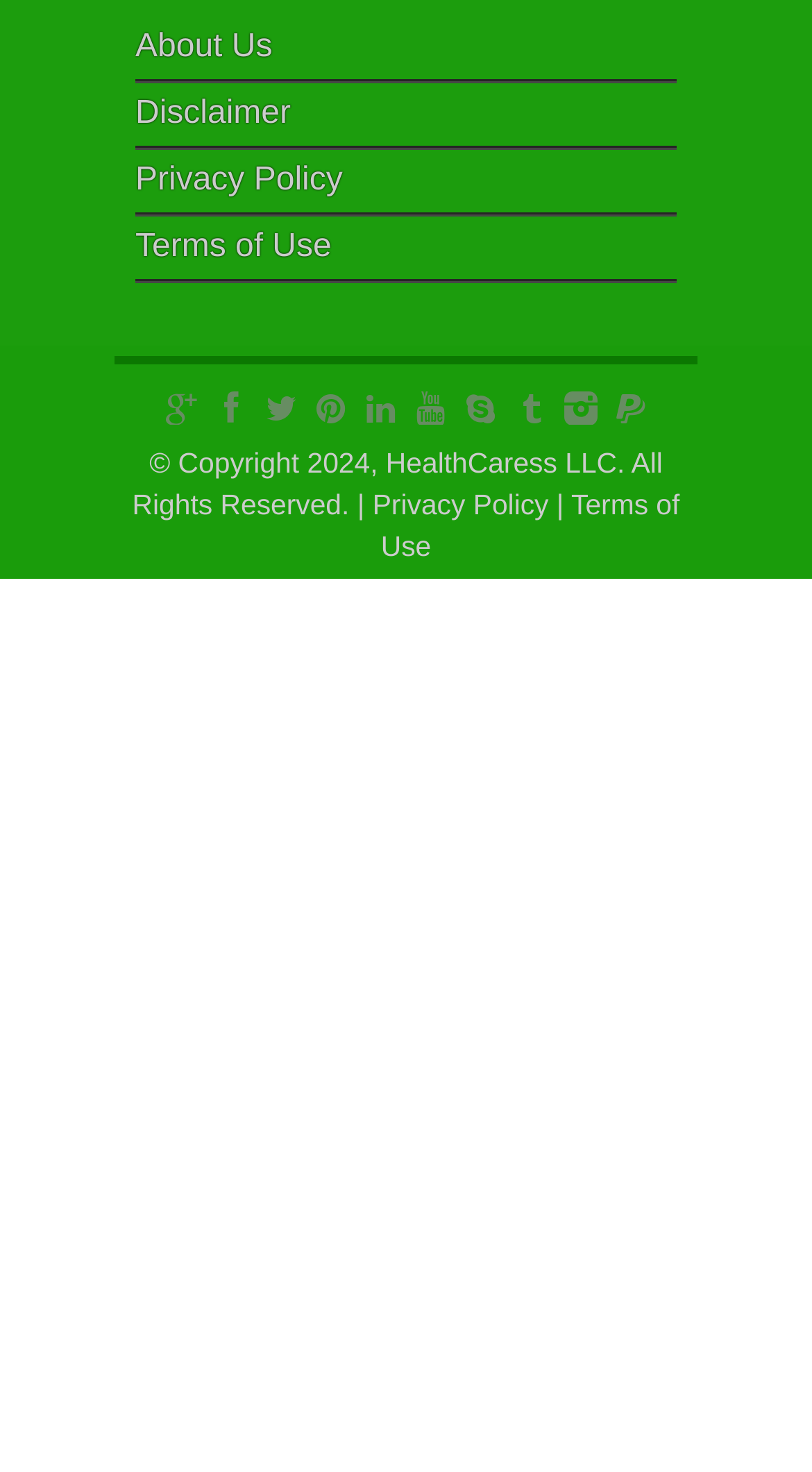Determine the bounding box coordinates of the target area to click to execute the following instruction: "Click Disclaimer."

[0.167, 0.064, 0.358, 0.088]